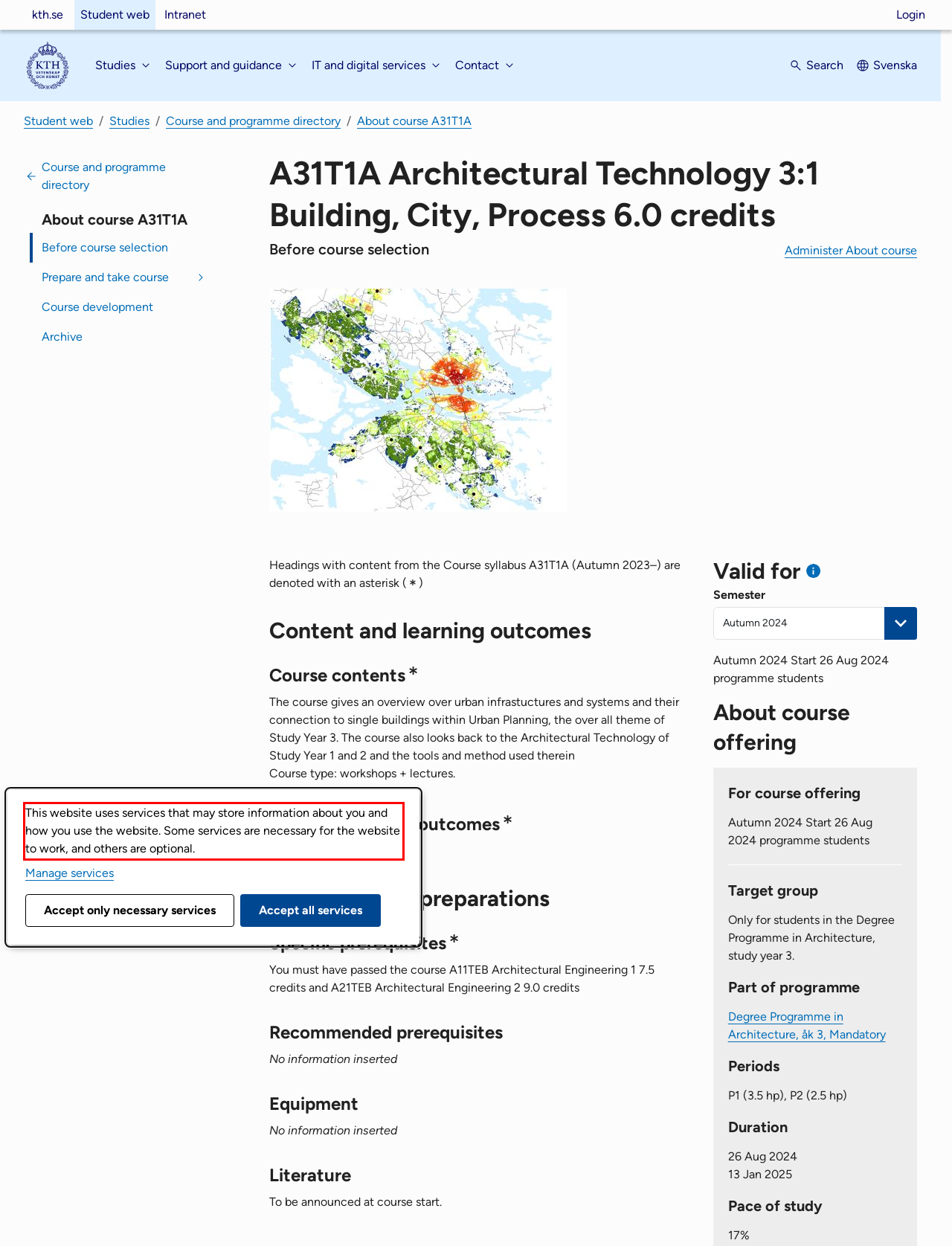Please extract the text content within the red bounding box on the webpage screenshot using OCR.

This website uses services that may store information about you and how you use the website. Some services are necessary for the website to work, and others are optional.